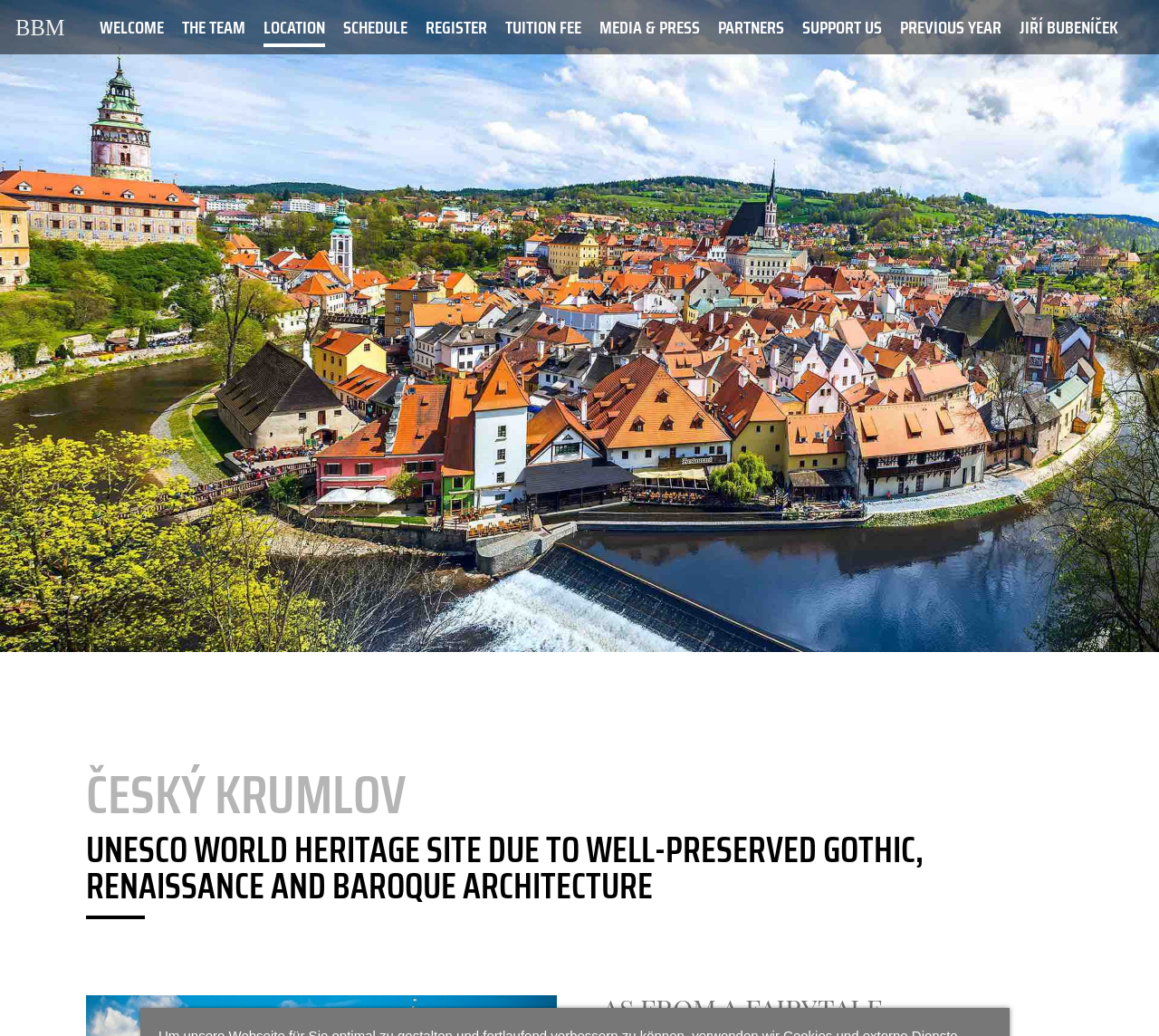Please identify the bounding box coordinates of the element's region that needs to be clicked to fulfill the following instruction: "learn about the location". The bounding box coordinates should consist of four float numbers between 0 and 1, i.e., [left, top, right, bottom].

[0.227, 0.0, 0.28, 0.045]